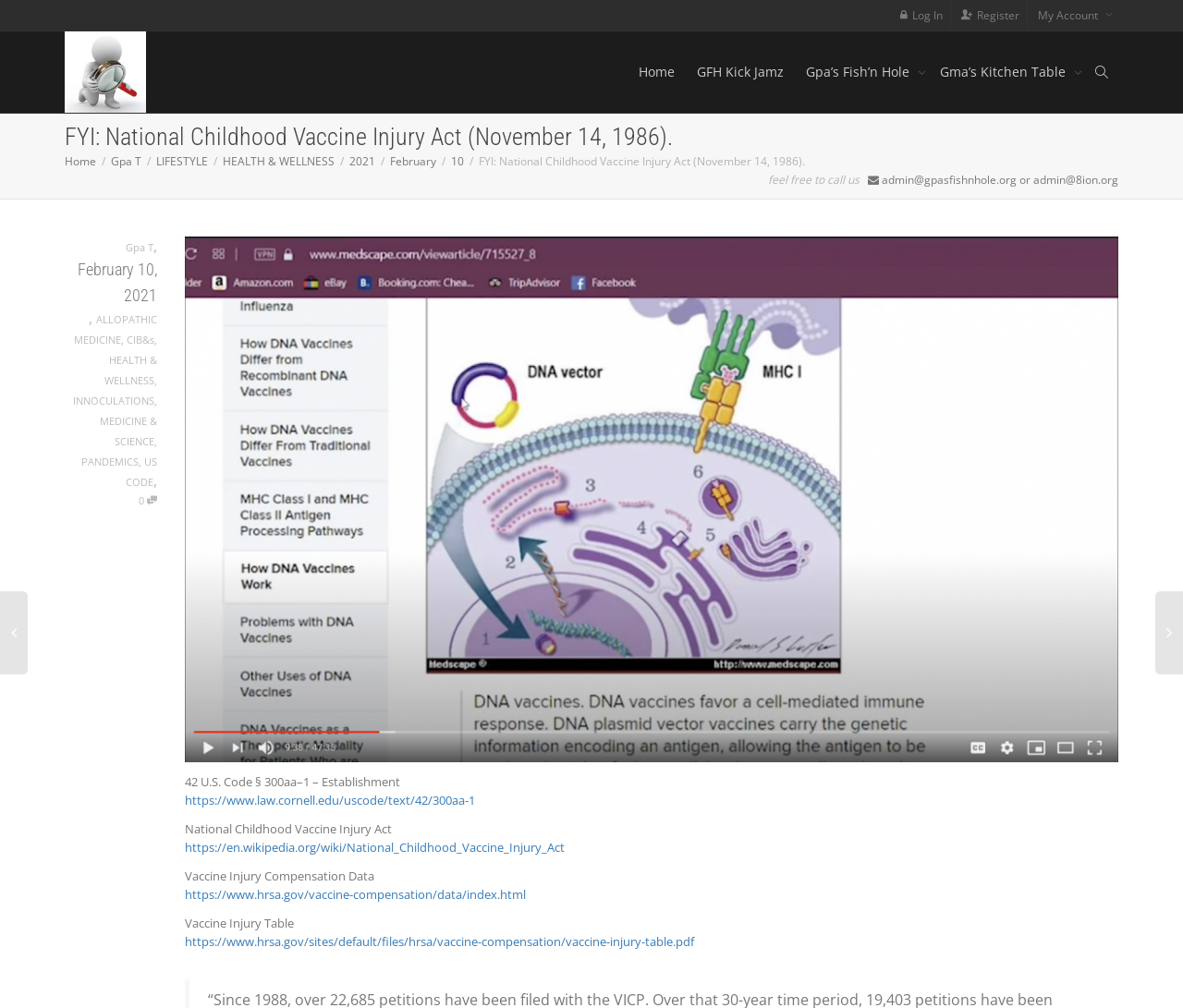Find the bounding box coordinates for the UI element that matches this description: "Register".

[0.806, 0.0, 0.869, 0.03]